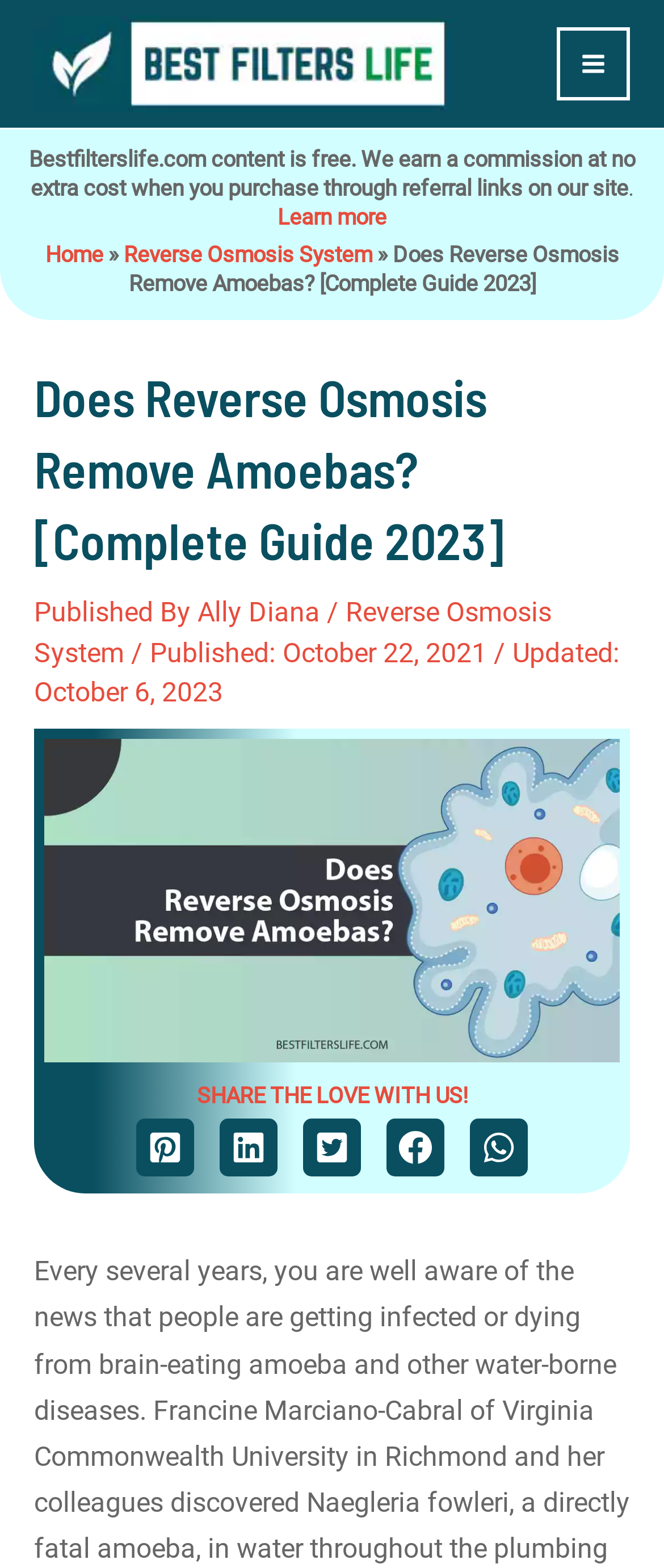What is the purpose of the buttons at the bottom of the page?
Use the screenshot to answer the question with a single word or phrase.

Sharing the article